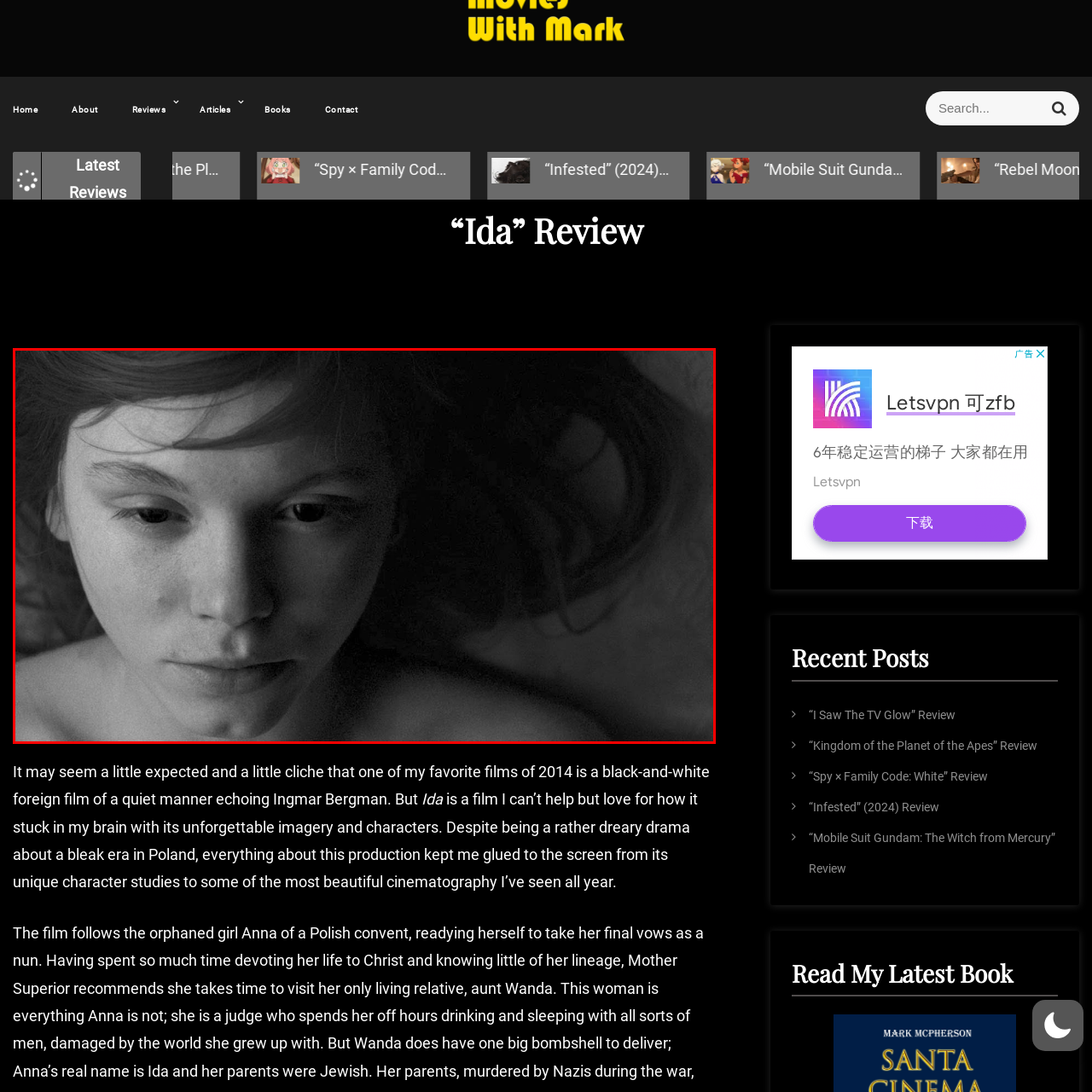What is the texture of the girl's hair?
Look closely at the portion of the image highlighted by the red bounding box and provide a comprehensive answer to the question.

The caption describes the girl's hair as having a 'soft texture', which contrasts with the 'starkness of the background', suggesting that the hair has a gentle and delicate quality to it.